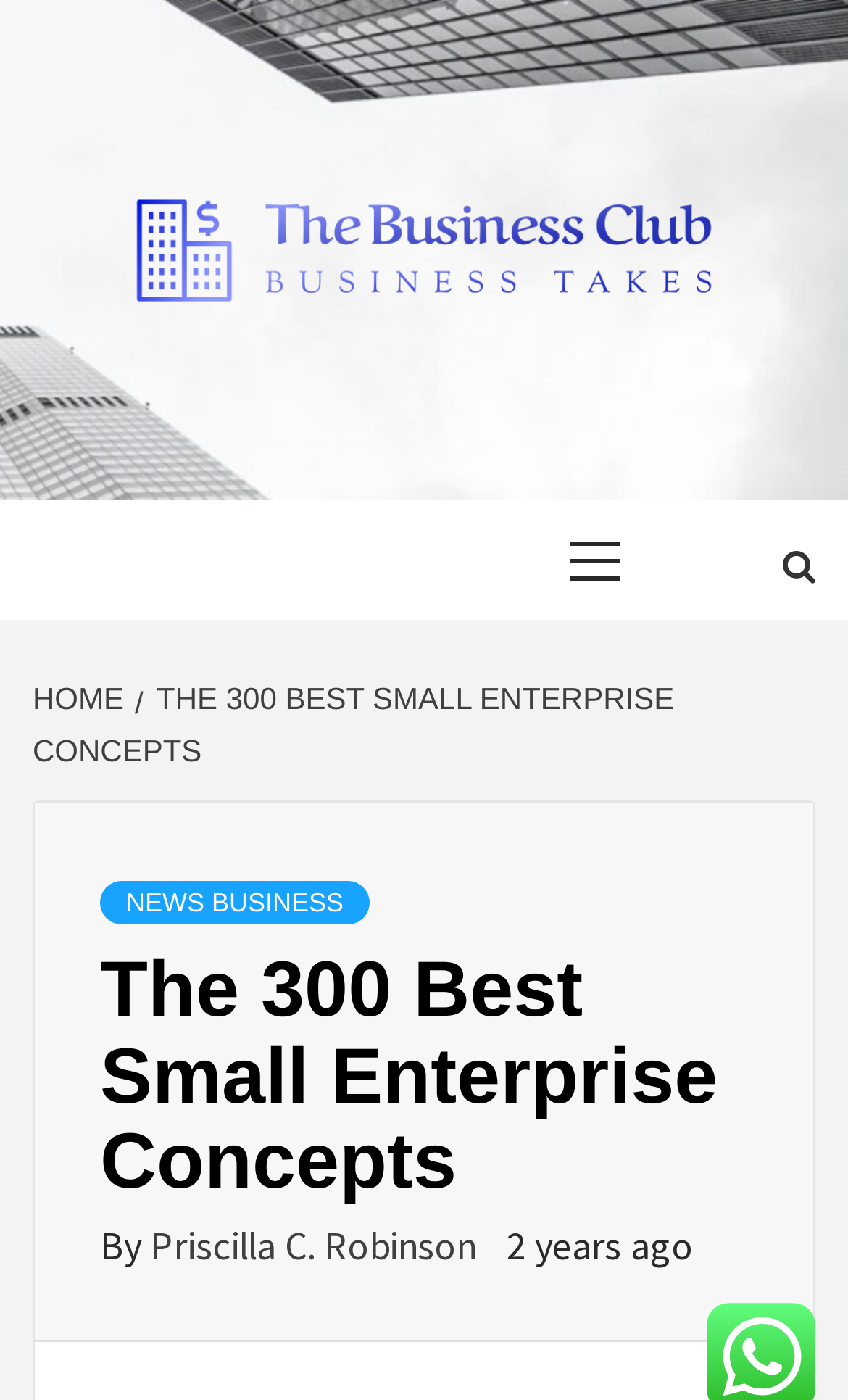Answer the question in a single word or phrase:
What is the name of the business club?

The Business Club